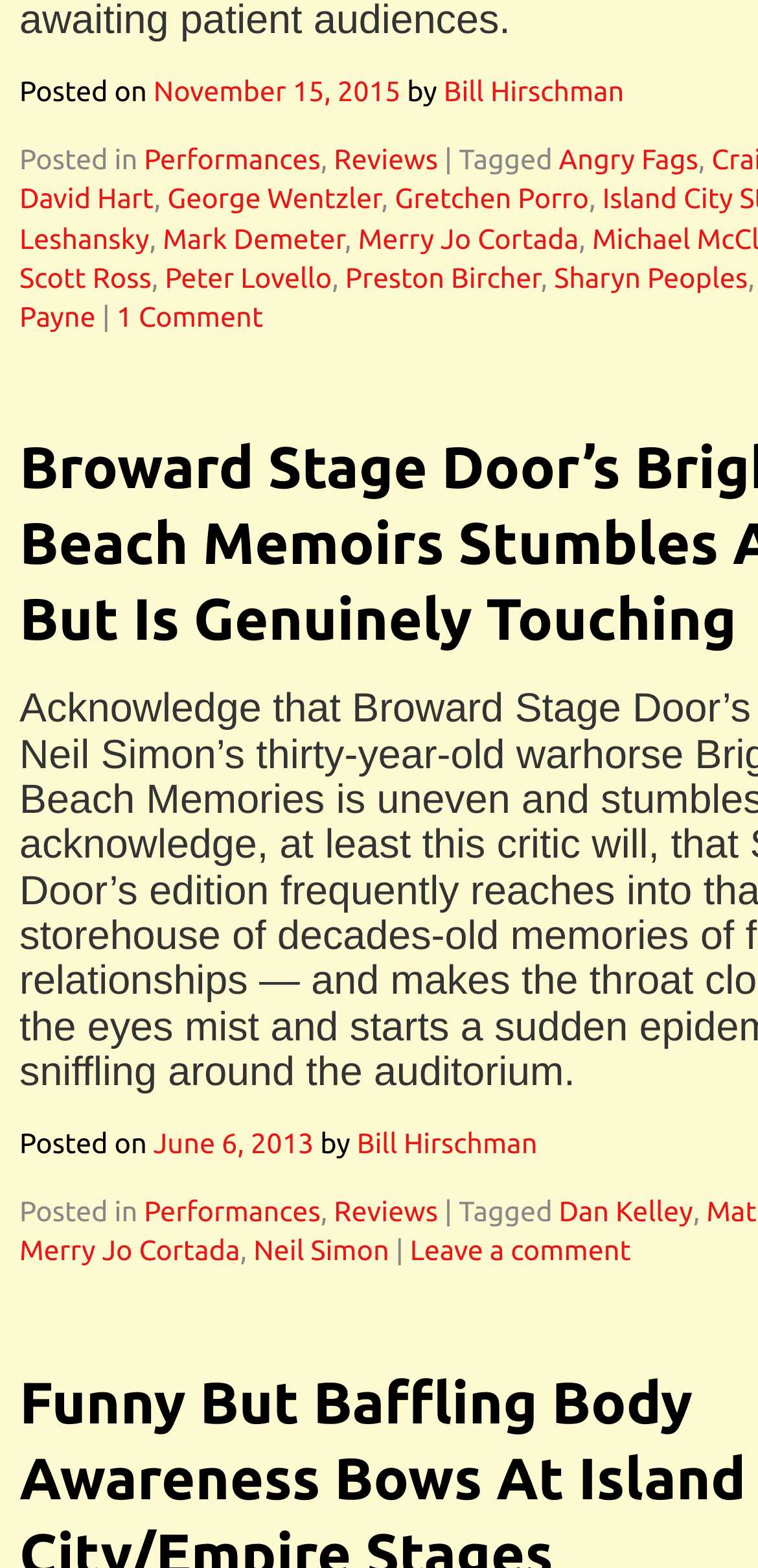Determine the bounding box coordinates of the section to be clicked to follow the instruction: "Browse Health". The coordinates should be given as four float numbers between 0 and 1, formatted as [left, top, right, bottom].

None